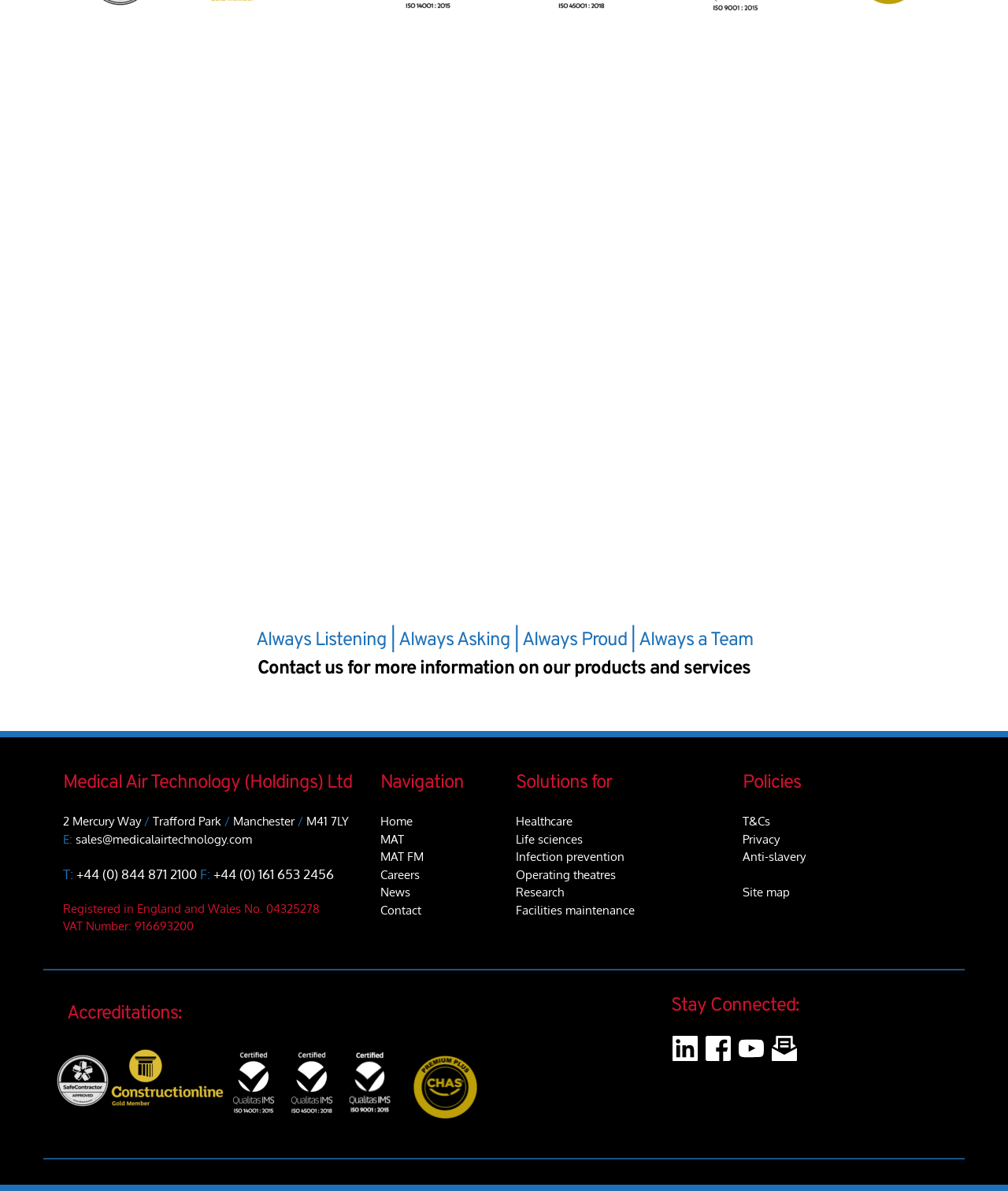What is the company's contact email?
From the details in the image, provide a complete and detailed answer to the question.

The company's contact email is sales@medicalairtechnology.com, which can be found at the bottom of the webpage along with other contact information.